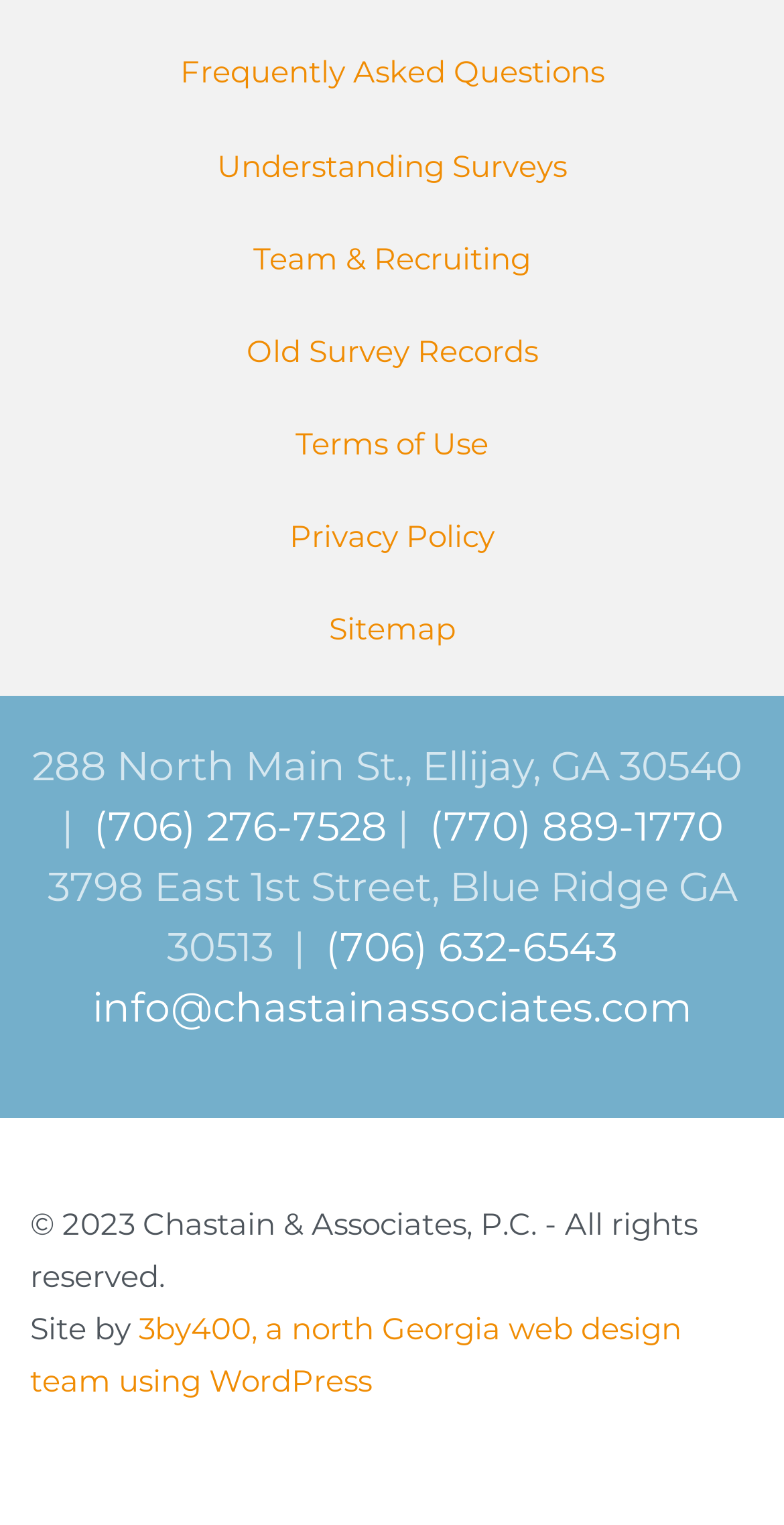Can you show the bounding box coordinates of the region to click on to complete the task described in the instruction: "View Frequently Asked Questions"?

[0.038, 0.031, 0.962, 0.065]